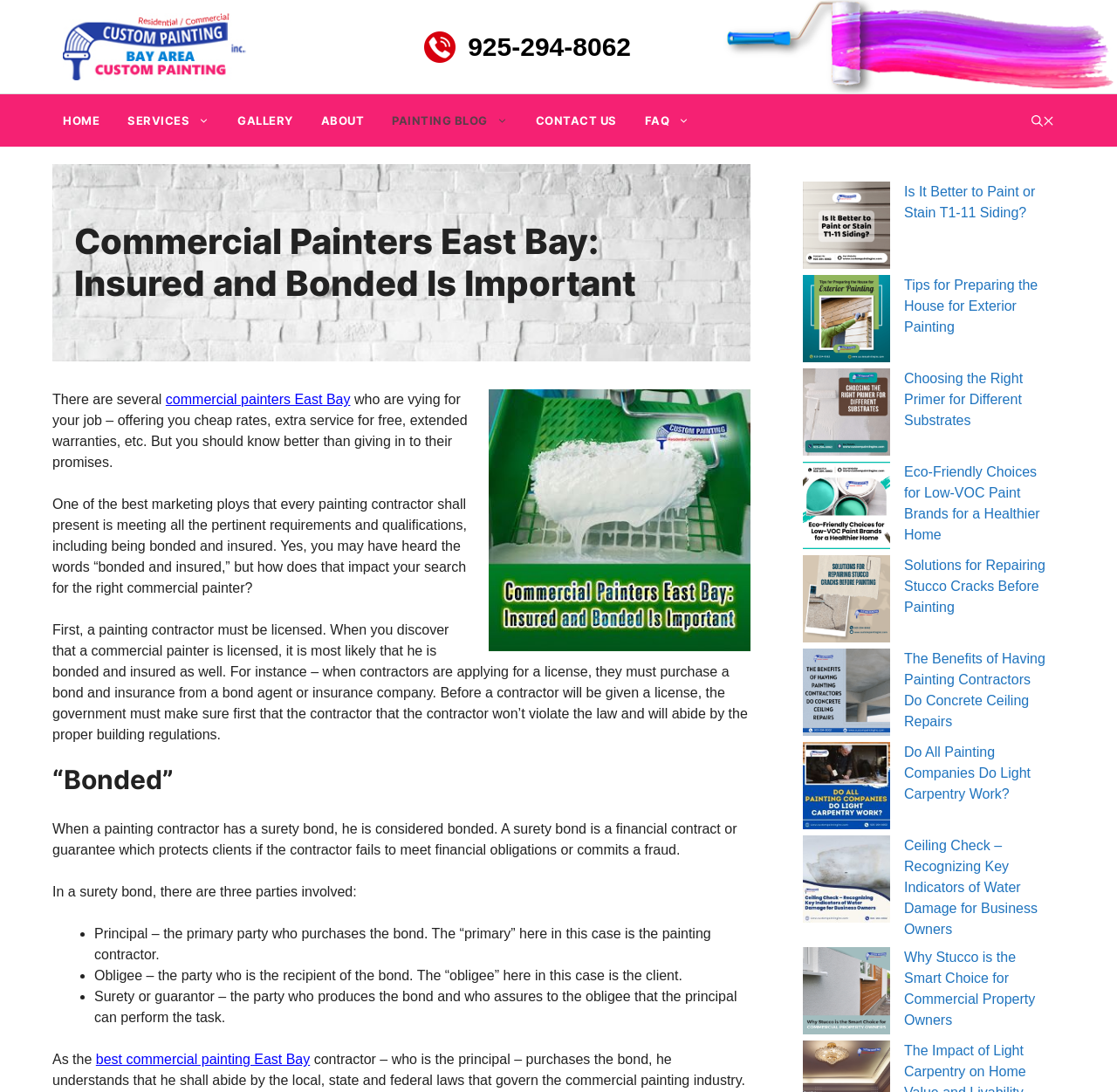Can you show the bounding box coordinates of the region to click on to complete the task described in the instruction: "Learn about 'Commercial Painters East Bay'"?

[0.148, 0.359, 0.314, 0.373]